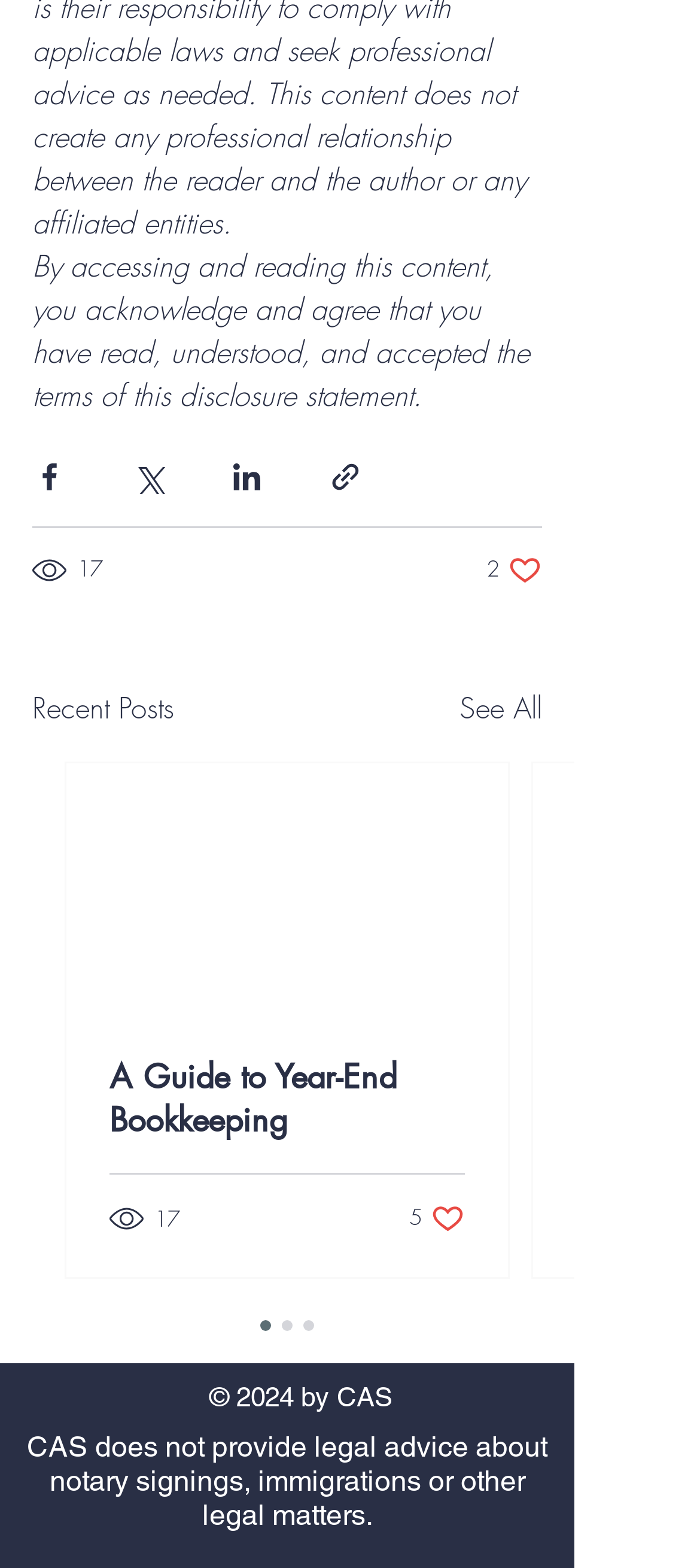Find the bounding box coordinates for the HTML element described as: "Get Free Trial". The coordinates should consist of four float values between 0 and 1, i.e., [left, top, right, bottom].

None